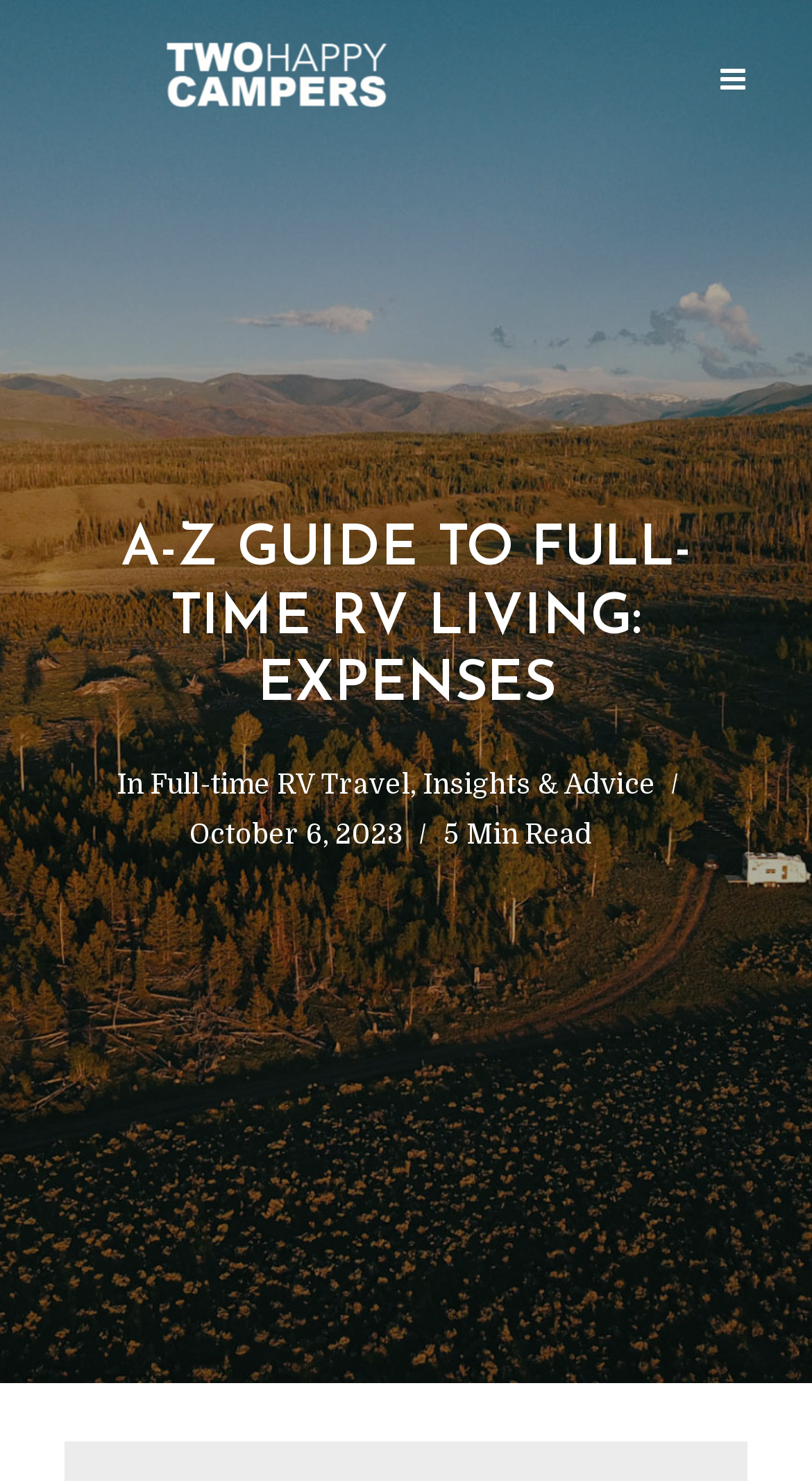What is the relation between the article and 'Two Happy Campers'?
Refer to the image and give a detailed answer to the question.

The presence of the link 'Two Happy Campers' at the top of the webpage, along with the main heading, implies that 'Two Happy Campers' is the author or publisher of the article.